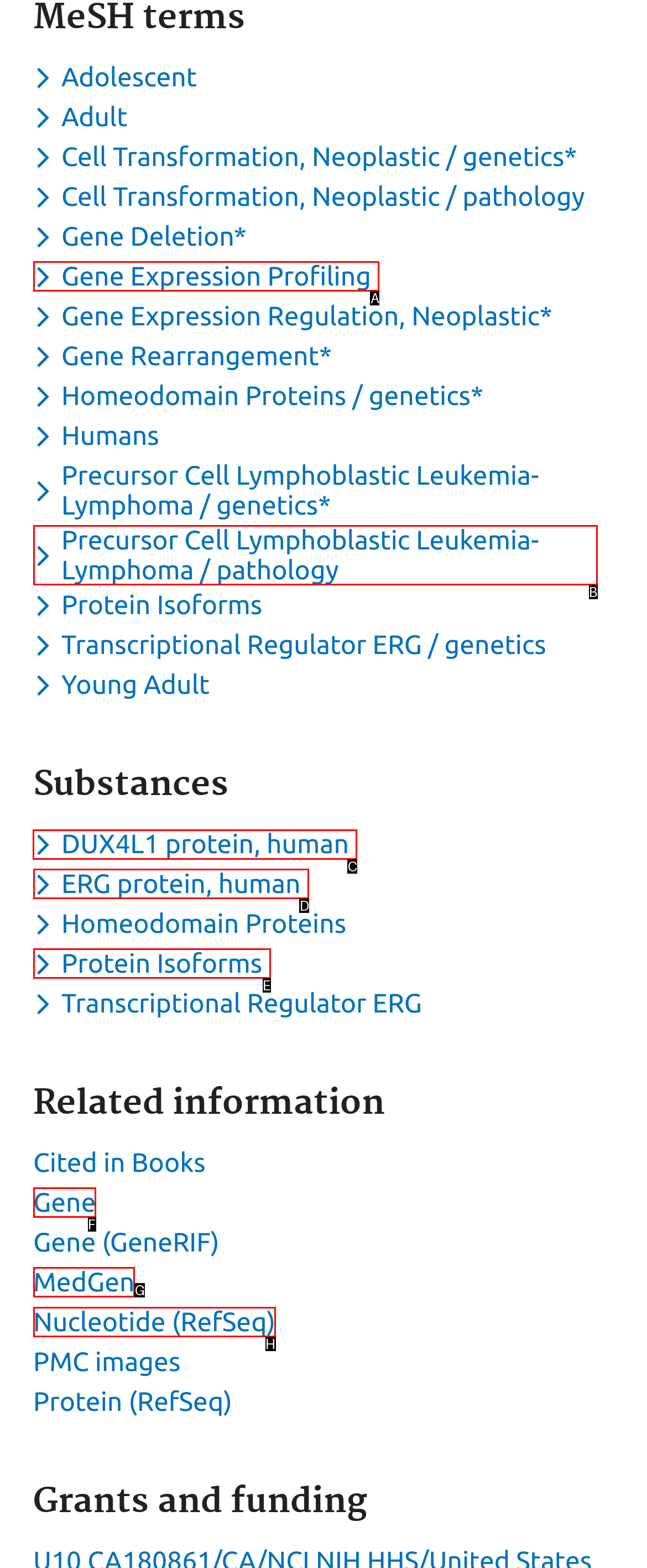For the given instruction: Click the Subscribe button, determine which boxed UI element should be clicked. Answer with the letter of the corresponding option directly.

None